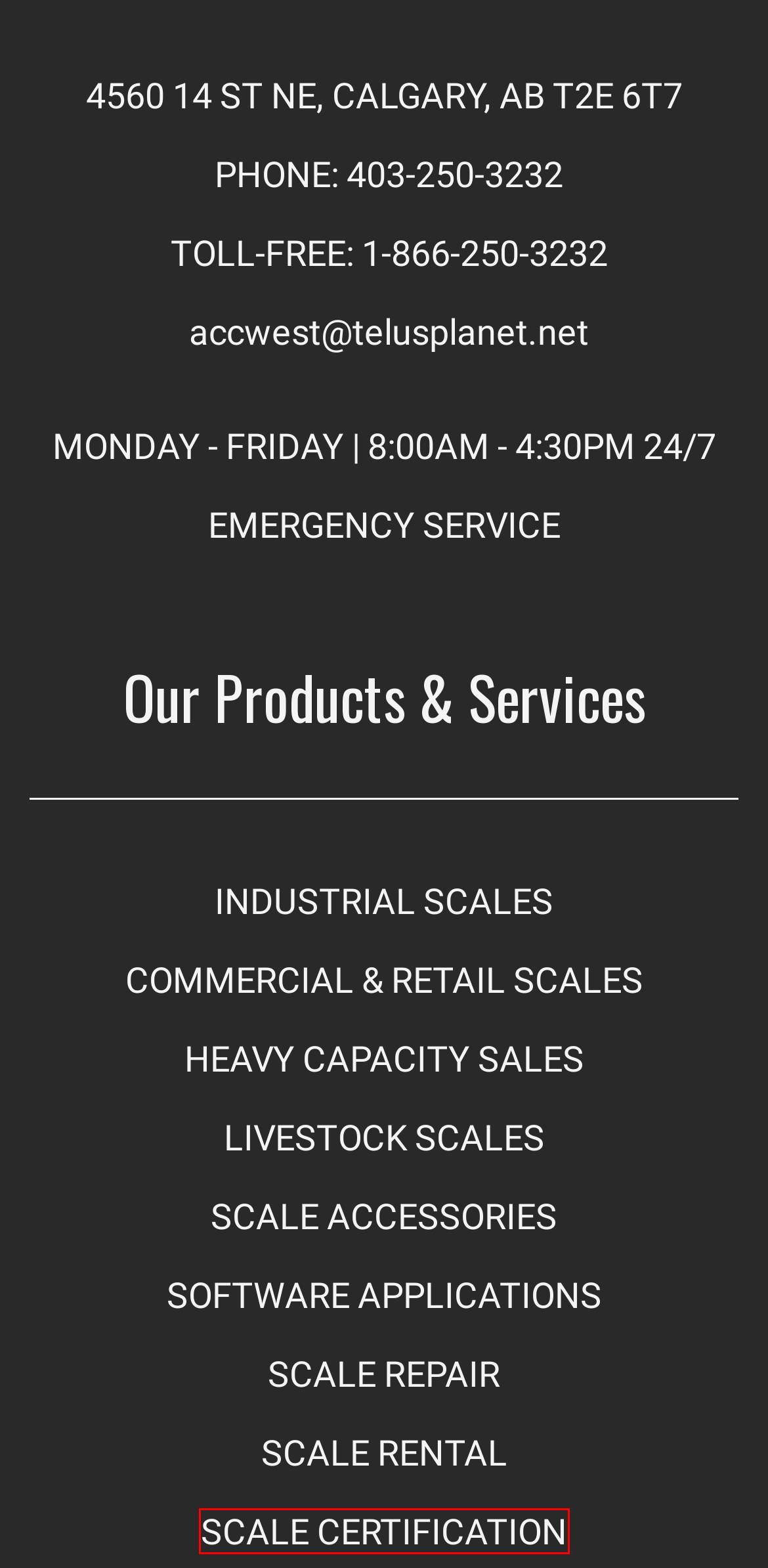You have a screenshot of a webpage with a red bounding box around an element. Select the webpage description that best matches the new webpage after clicking the element within the red bounding box. Here are the descriptions:
A. Scale Rental | Accurate Western Scale
B. Scale Accessories | Accurate Western Scale
C. Software Applications | Accurate Western Scale
D. Scale Certification | Accurate Western Scale
E. Industrial Scales | Accurate Western Scale
F. Heavy Capacity Scales | Accurate Western Scale
G. Commercial & Retail Scales | Accurate Western Scale
H. Livestock Scales | Accurate Western Scale

D